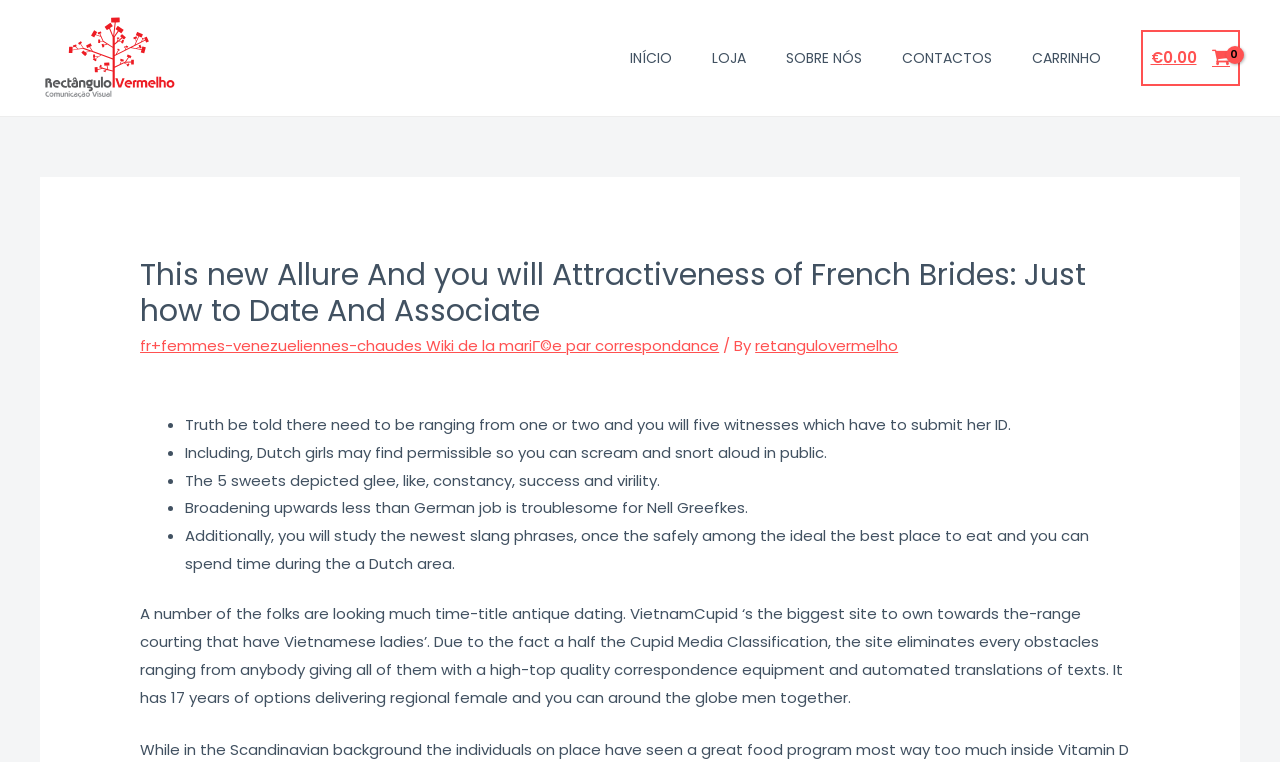Determine the bounding box coordinates of the clickable region to execute the instruction: "Read the article about French brides". The coordinates should be four float numbers between 0 and 1, denoted as [left, top, right, bottom].

[0.109, 0.337, 0.891, 0.432]